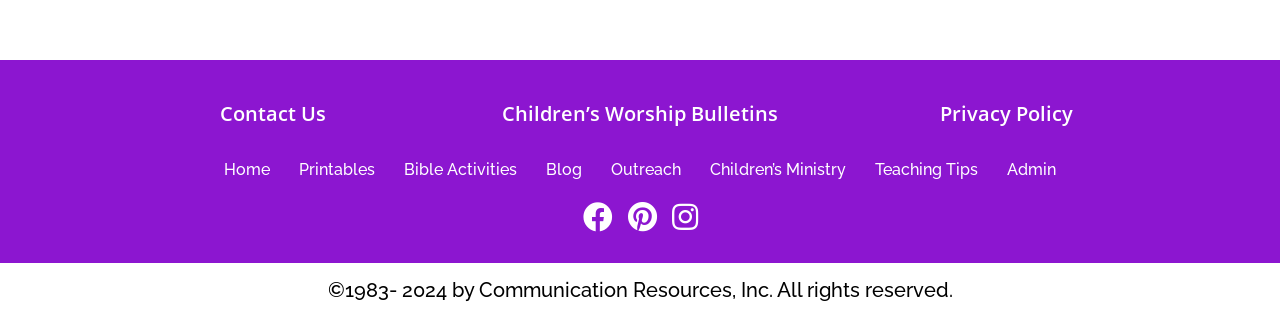Extract the bounding box coordinates for the UI element described as: "Privacy Policy".

[0.734, 0.312, 0.838, 0.396]